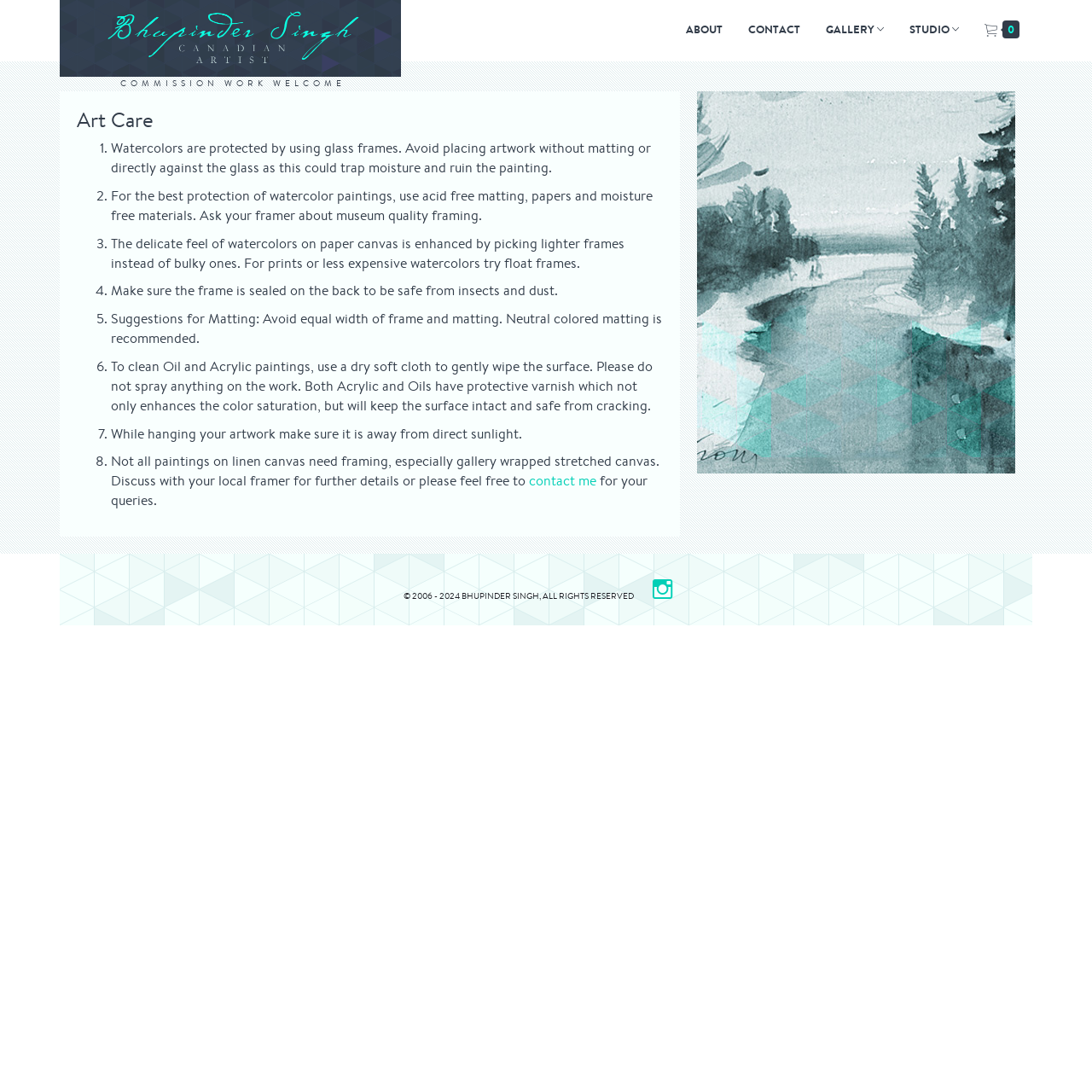Extract the bounding box coordinates for the UI element described as: "contact me".

[0.484, 0.432, 0.546, 0.449]